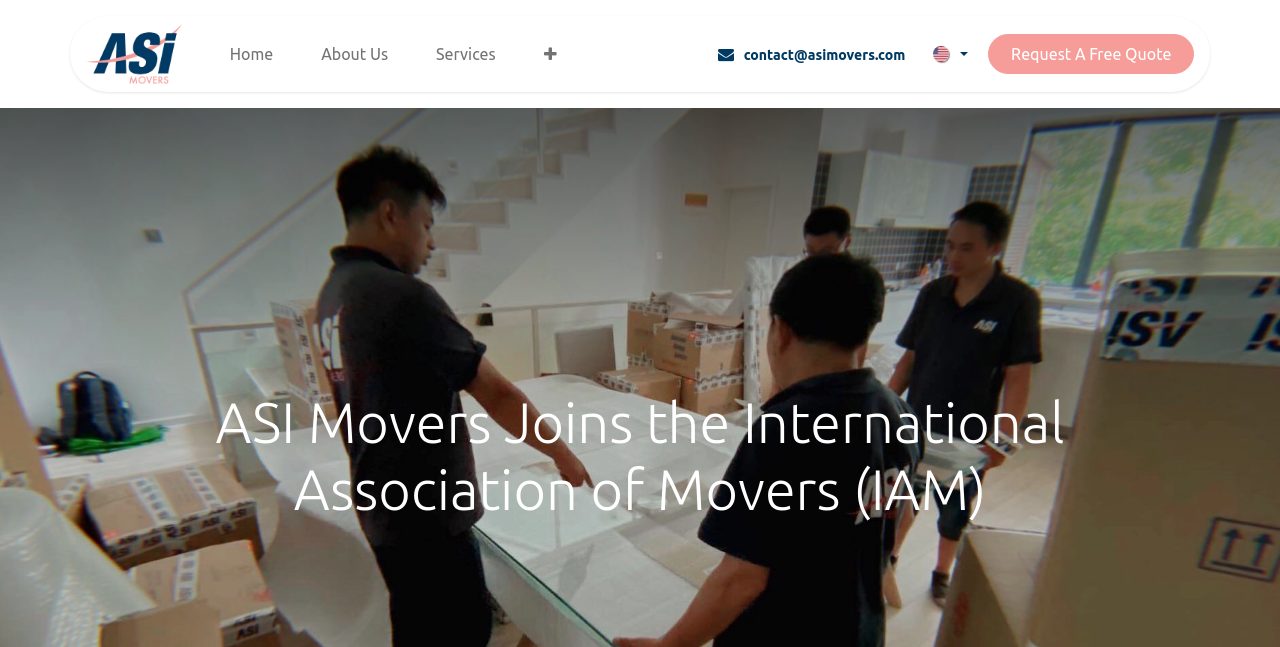Please identify the bounding box coordinates of the element's region that I should click in order to complete the following instruction: "Request a free quote". The bounding box coordinates consist of four float numbers between 0 and 1, i.e., [left, top, right, bottom].

[0.772, 0.052, 0.933, 0.115]